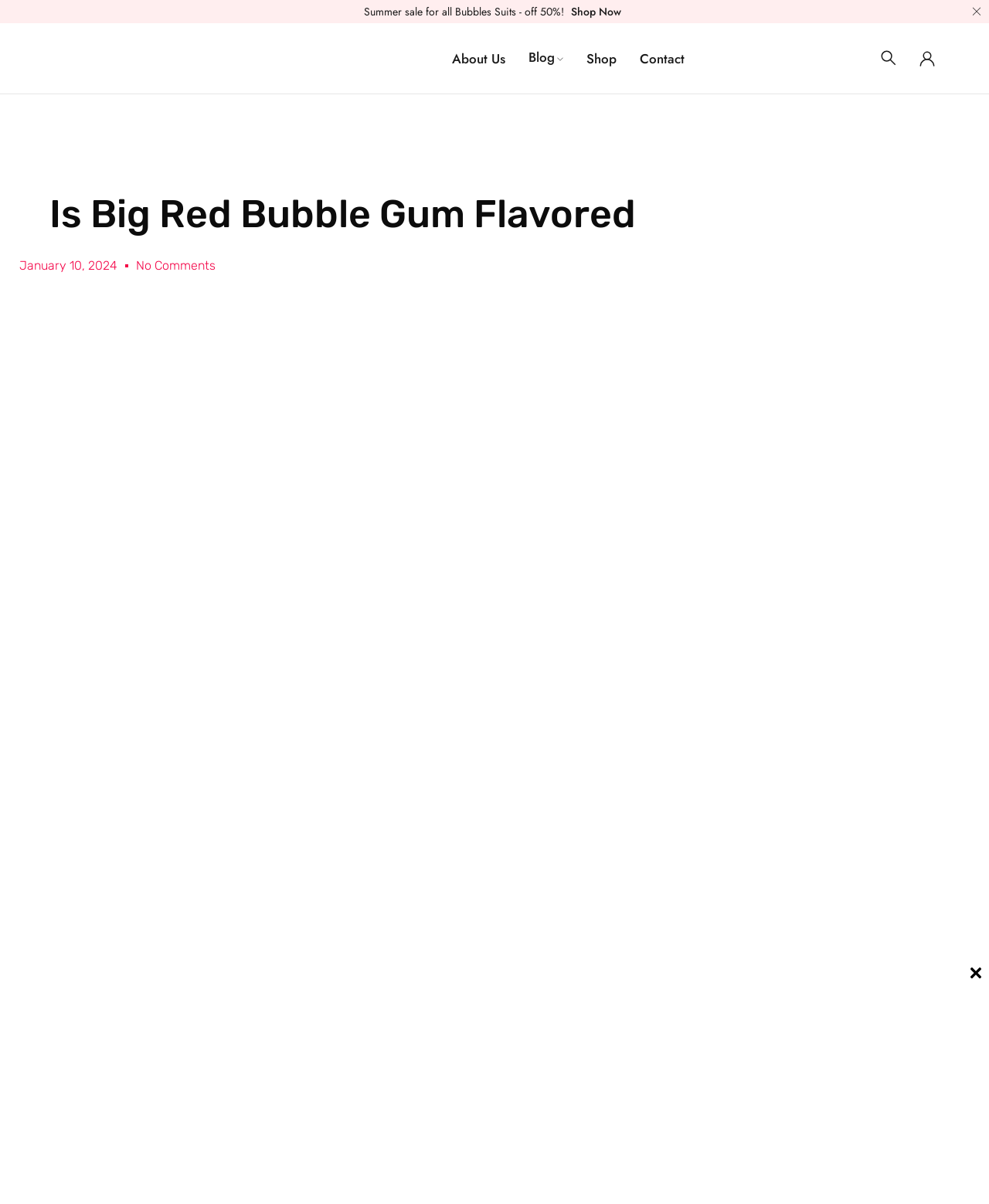Please answer the following query using a single word or phrase: 
What is the discount on Bubble Suits?

50% off